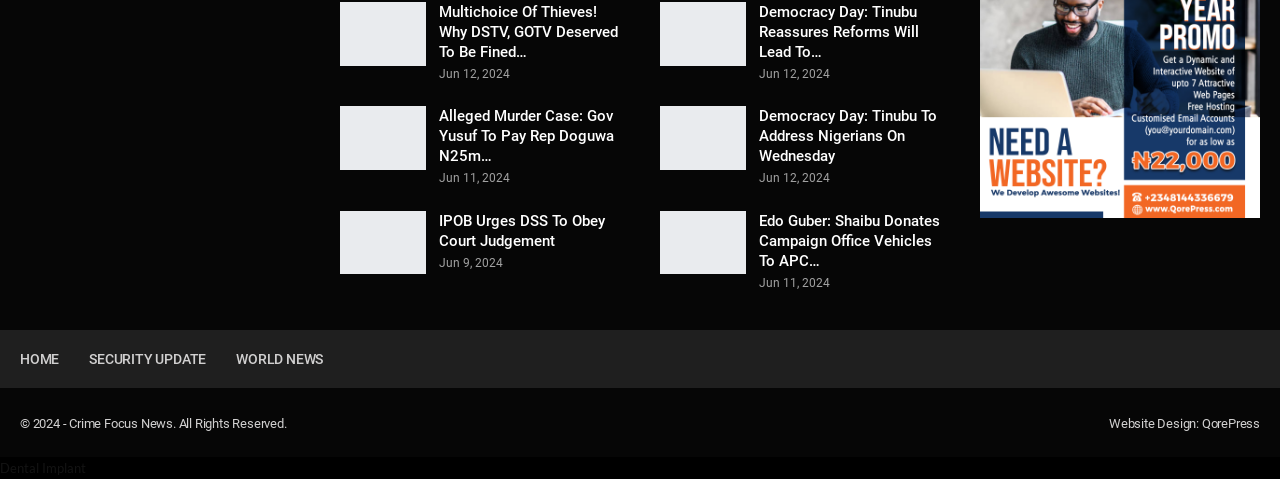How many columns of news links are there on the webpage?
Using the image, give a concise answer in the form of a single word or short phrase.

2